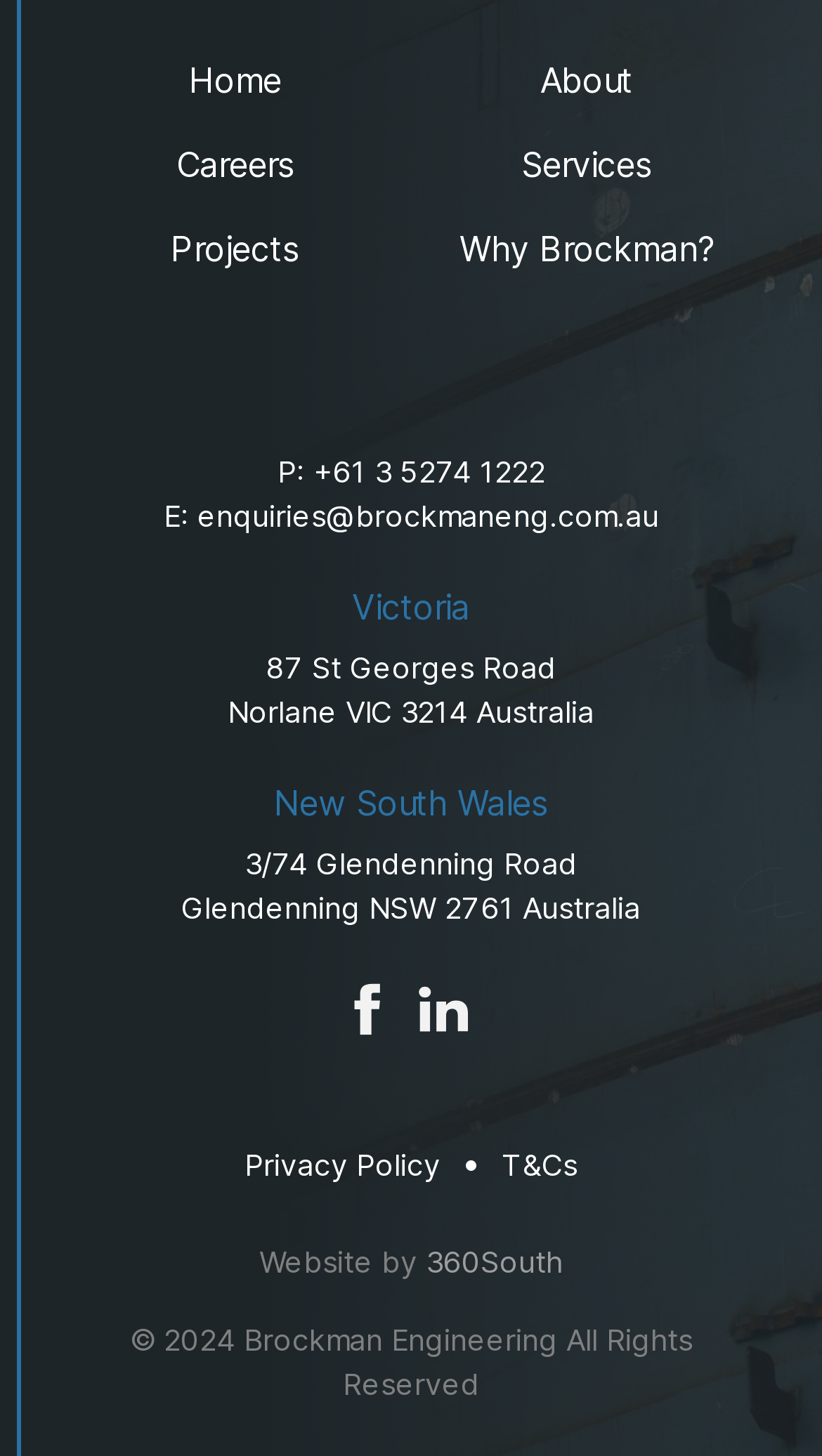Who designed the website of Brockman Engineering?
Carefully analyze the image and provide a thorough answer to the question.

At the bottom of the webpage, there is a credit 'Website by 360South', which suggests that 360South is the company that designed the website.